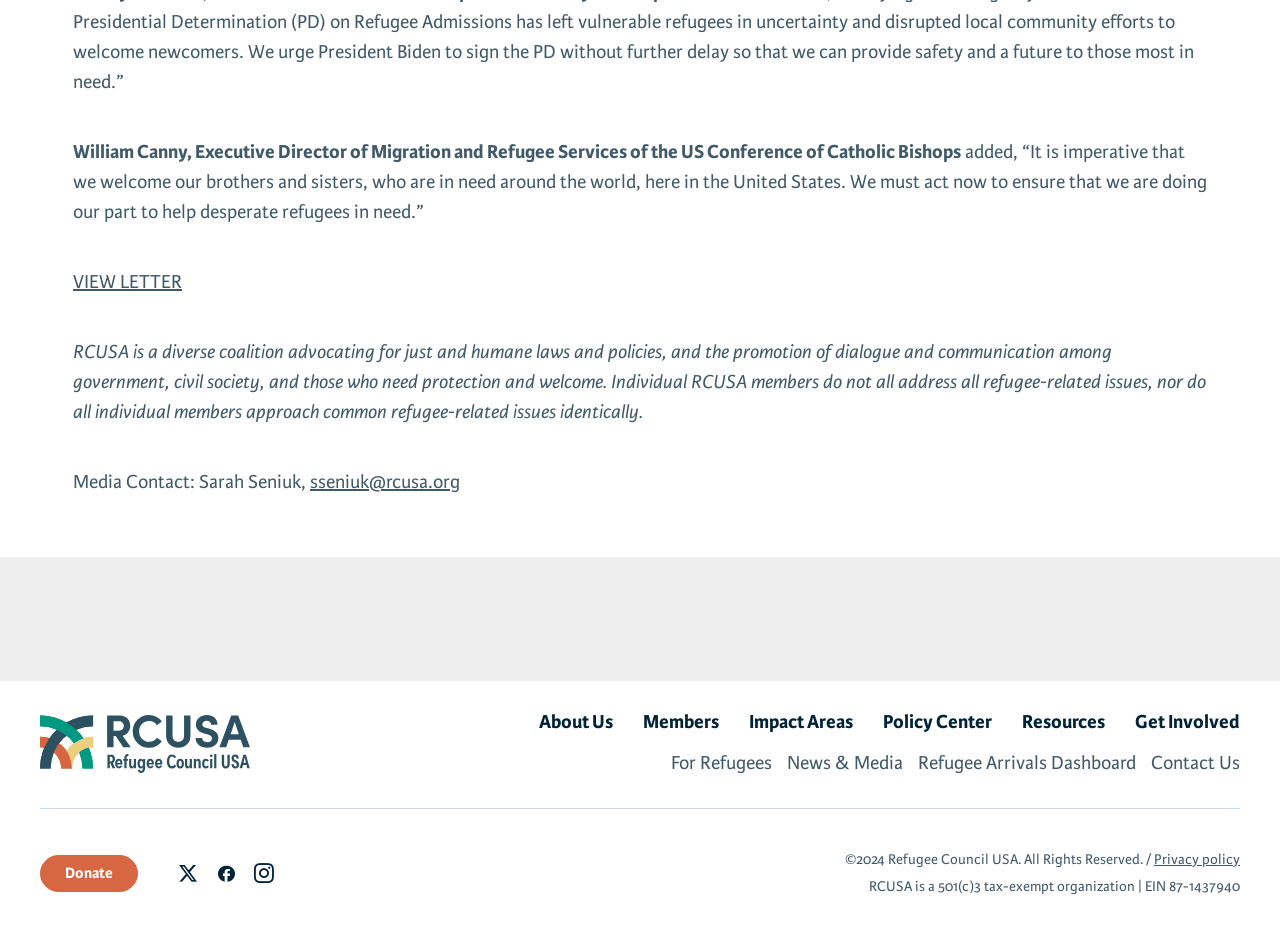Identify the bounding box coordinates of the part that should be clicked to carry out this instruction: "Subscribe now".

[0.802, 0.635, 0.927, 0.676]